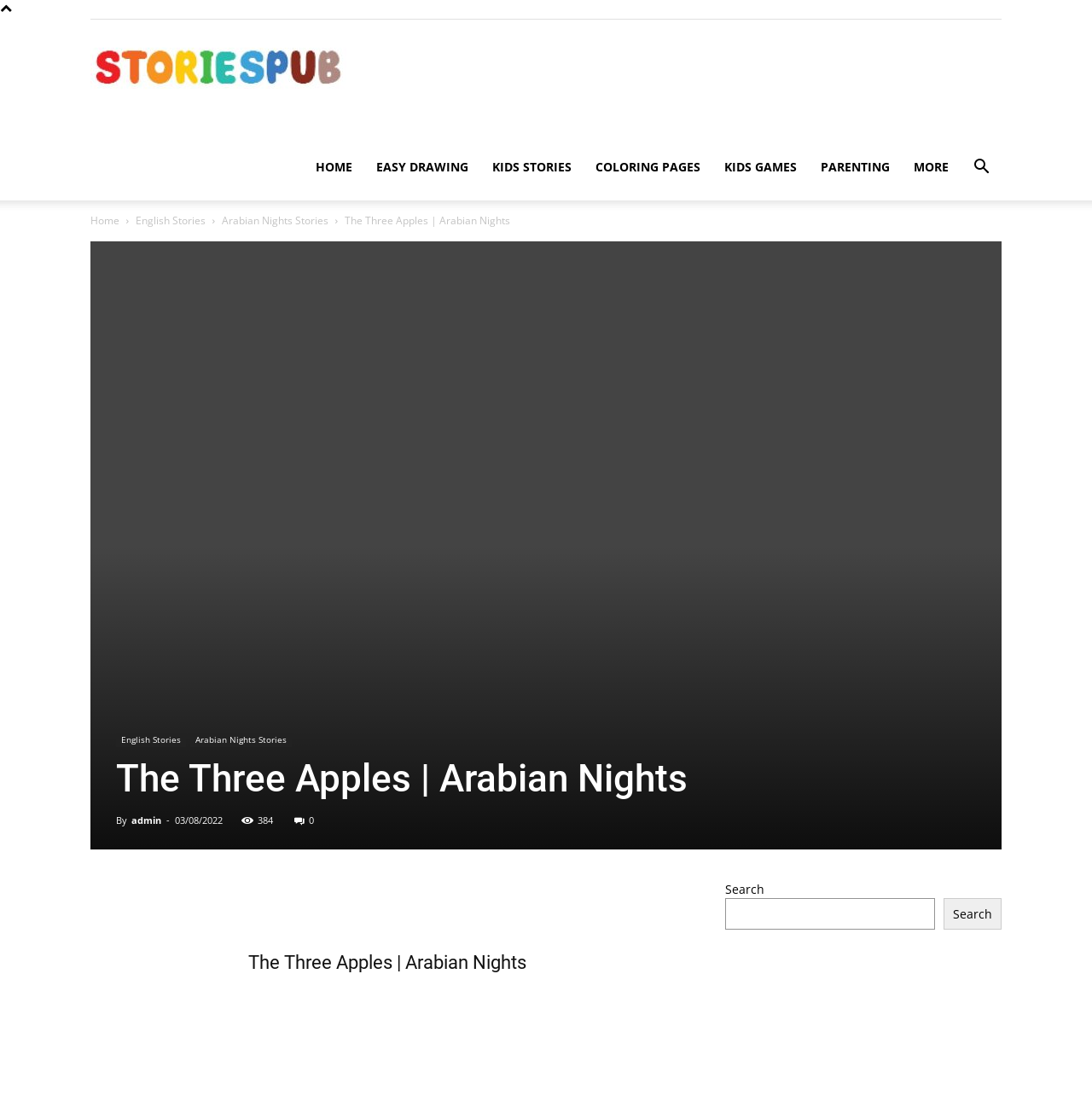How many views does the story have?
Please provide a single word or phrase as the answer based on the screenshot.

384